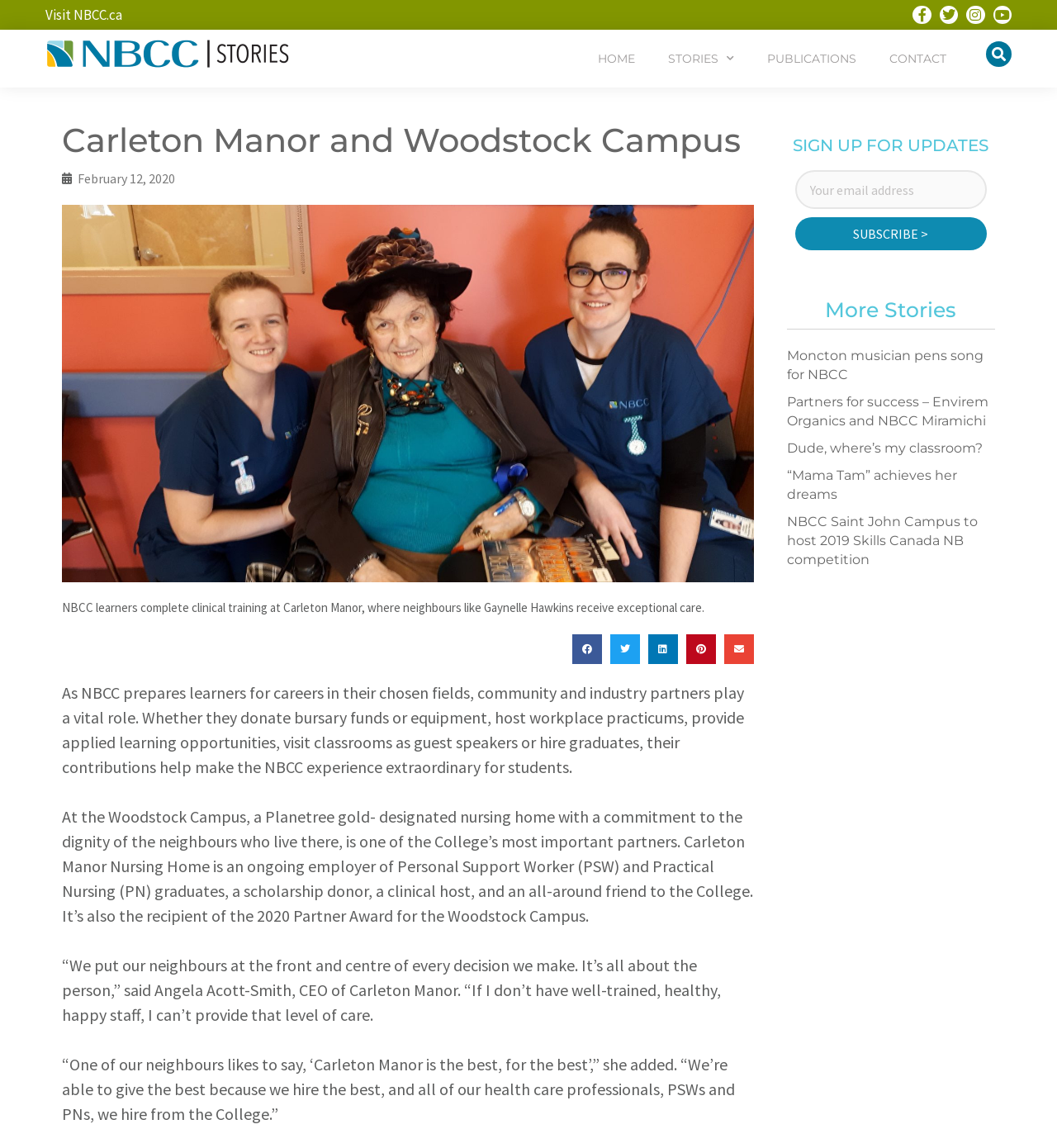Could you find the bounding box coordinates of the clickable area to complete this instruction: "Search"?

[0.933, 0.036, 0.957, 0.058]